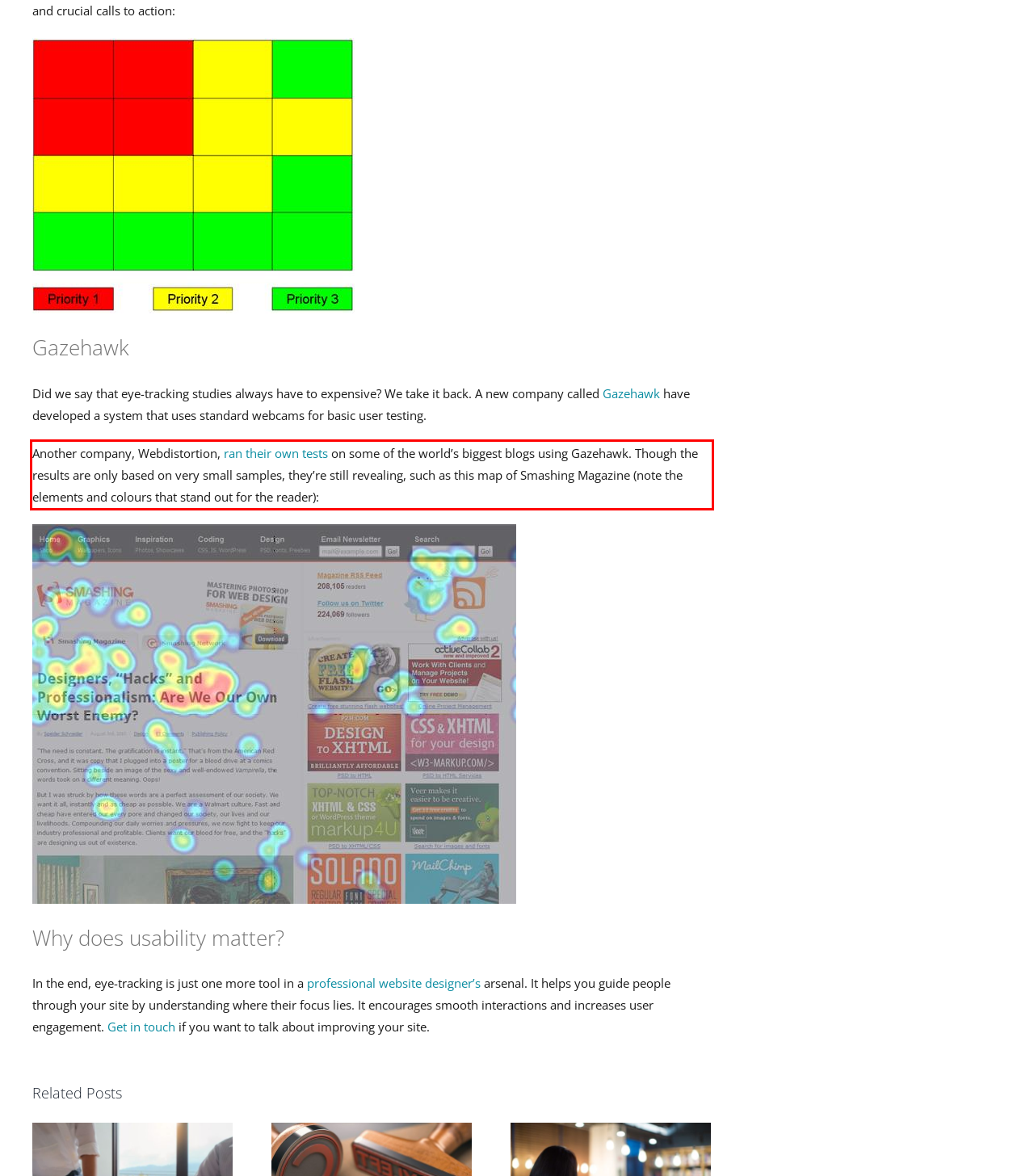Given a screenshot of a webpage with a red bounding box, please identify and retrieve the text inside the red rectangle.

Another company, Webdistortion, ran their own tests on some of the world’s biggest blogs using Gazehawk. Though the results are only based on very small samples, they’re still revealing, such as this map of Smashing Magazine (note the elements and colours that stand out for the reader):